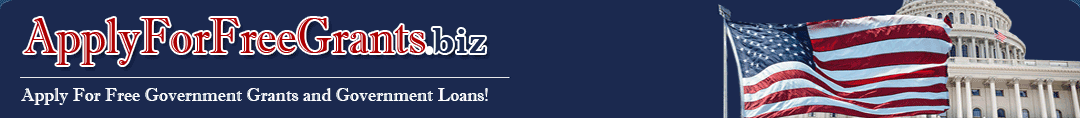Give a detailed account of the visual elements in the image.

The image showcases the header of the website "Apply For Free Grants," prominently featuring a bold, eye-catching title in red and white text against a deep blue background. This title is flanked by a waving American flag, symbolizing patriotism and the government assistance theme of the site. Below the main title, a subtitle reads "Apply For Free Government Grants and Government Loans!" reinforcing the site's purpose of providing information on accessible financial aid opportunities for users. In the backdrop, the U.S. Capitol building is partially visible, further emphasizing the connection to government resources. The overall design conveys a sense of authority and accessibility, inviting visitors to explore grant and loan options.